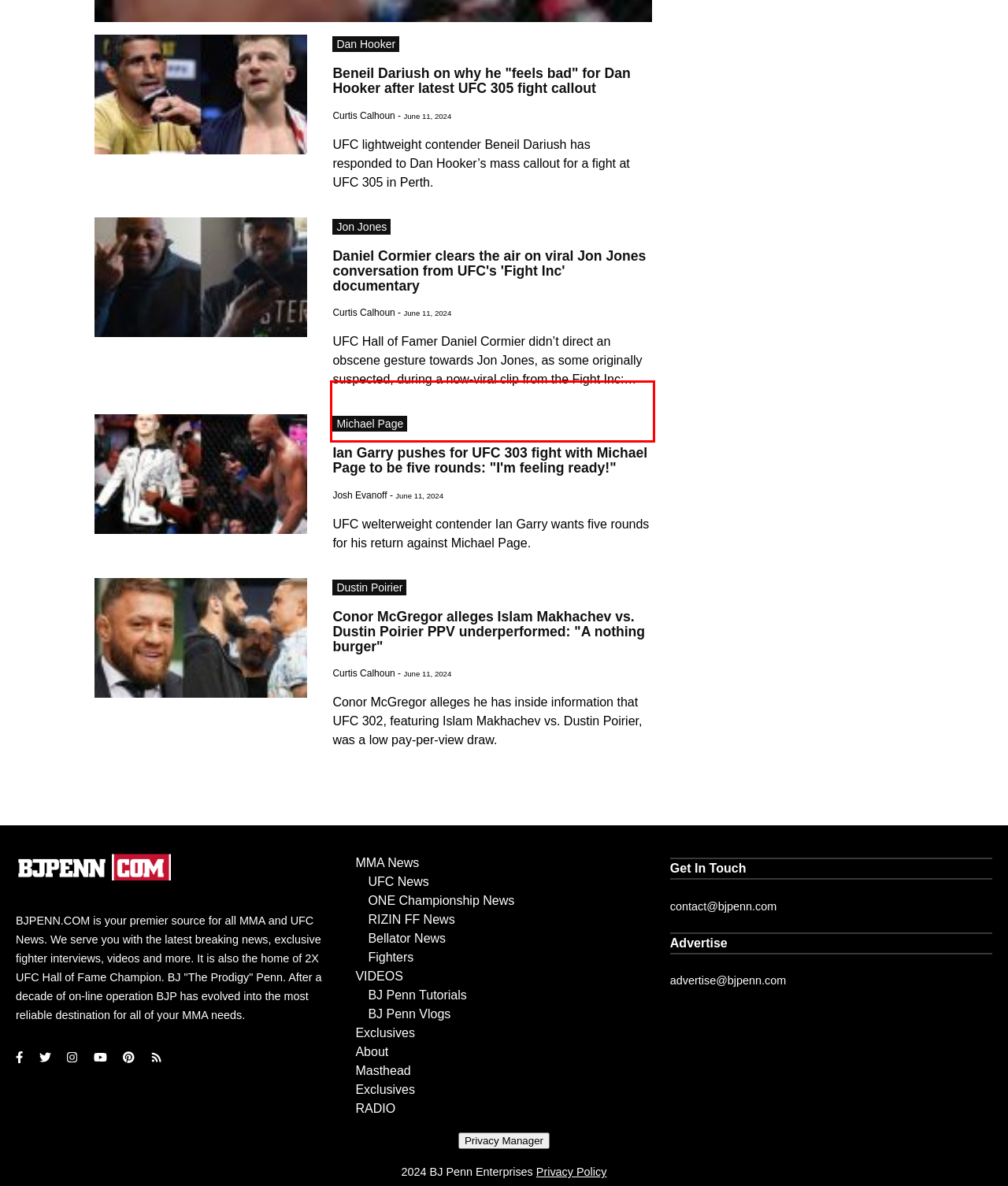Please use OCR to extract the text content from the red bounding box in the provided webpage screenshot.

Conor McGregor alleges he has inside information that UFC 302, featuring Islam Makhachev vs. Dustin Poirier, was a low pay-per-view draw.